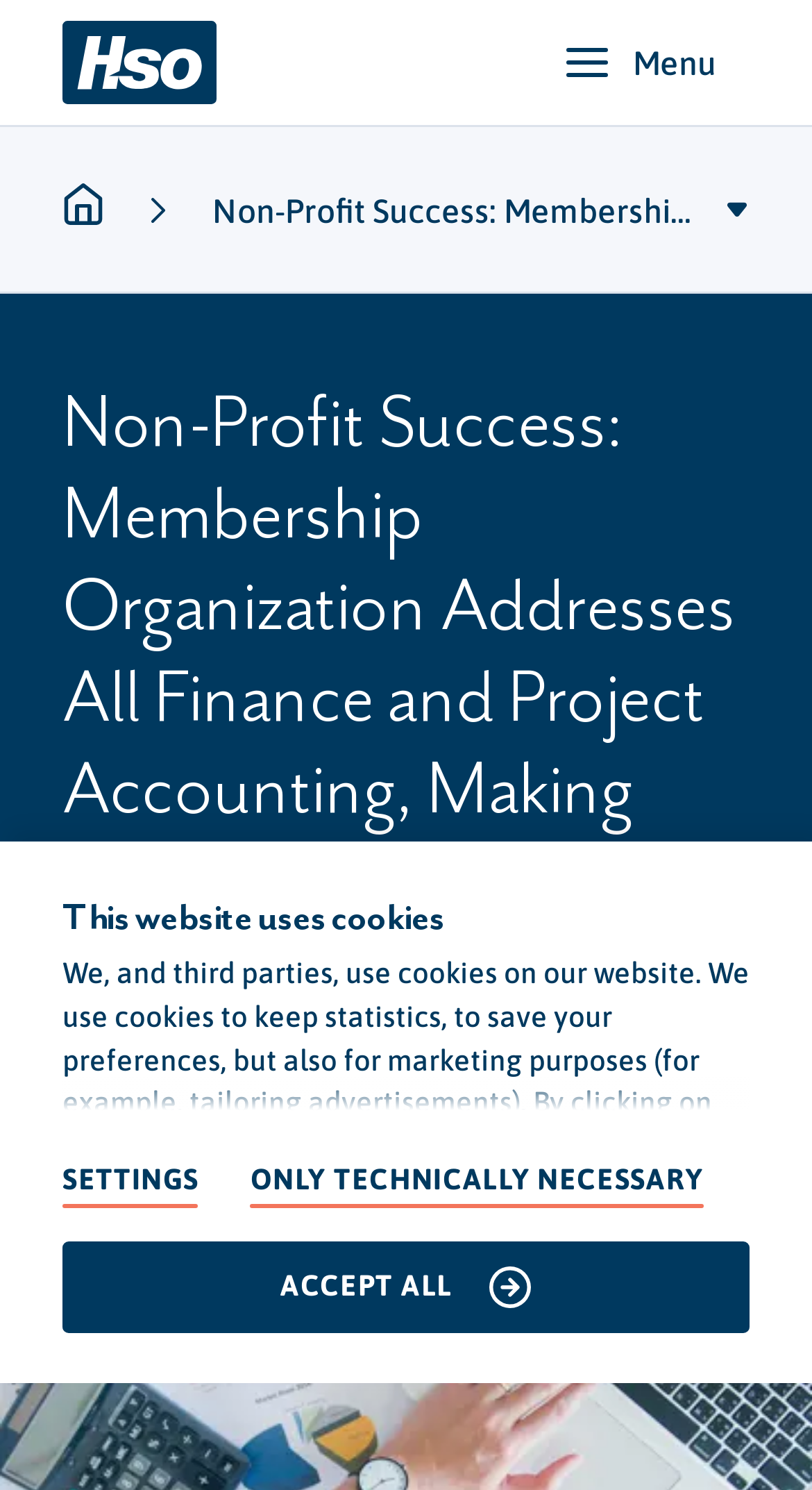Reply to the question below using a single word or brief phrase:
What type of organization is the case study about?

Non-profit